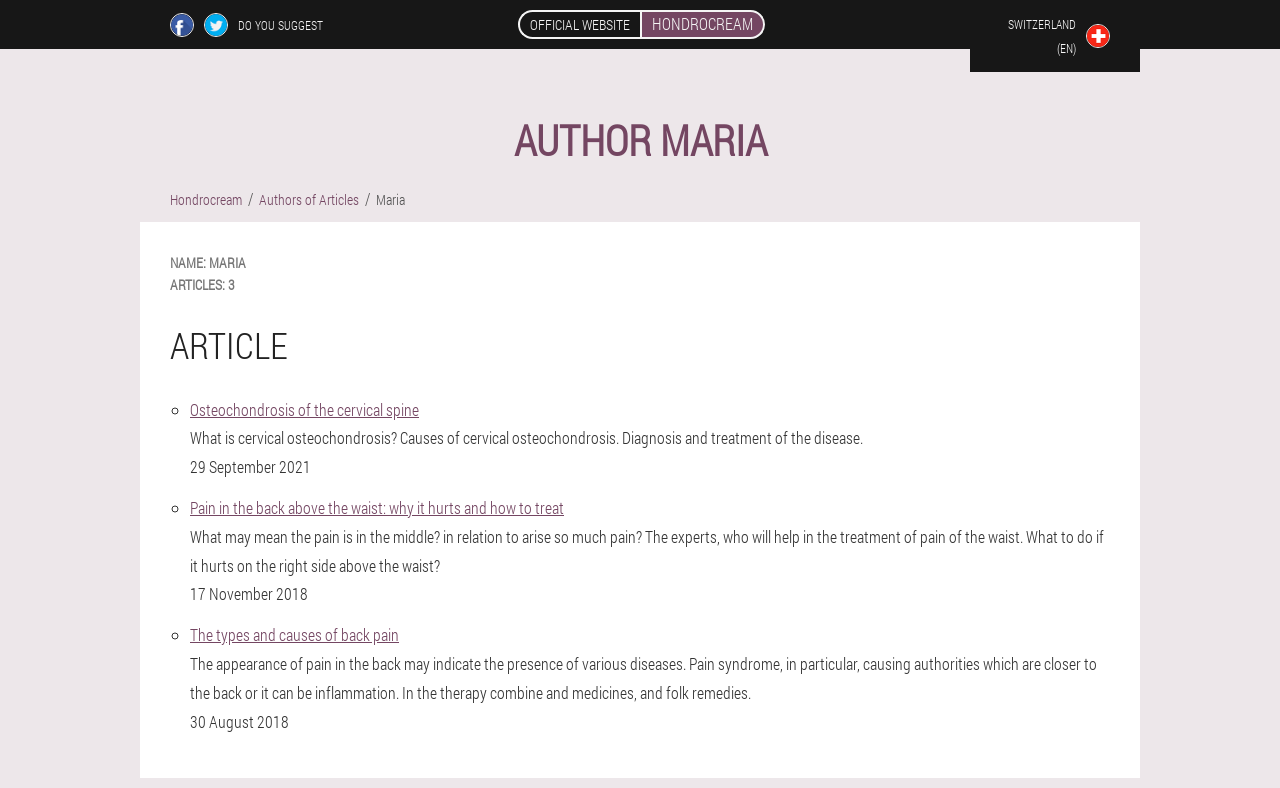What social media platforms are linked on the website?
Look at the screenshot and provide an in-depth answer.

The social media platforms linked on the website are Facebook and Twitter, which are represented by their respective links and icons in the layout table at the top of the webpage.